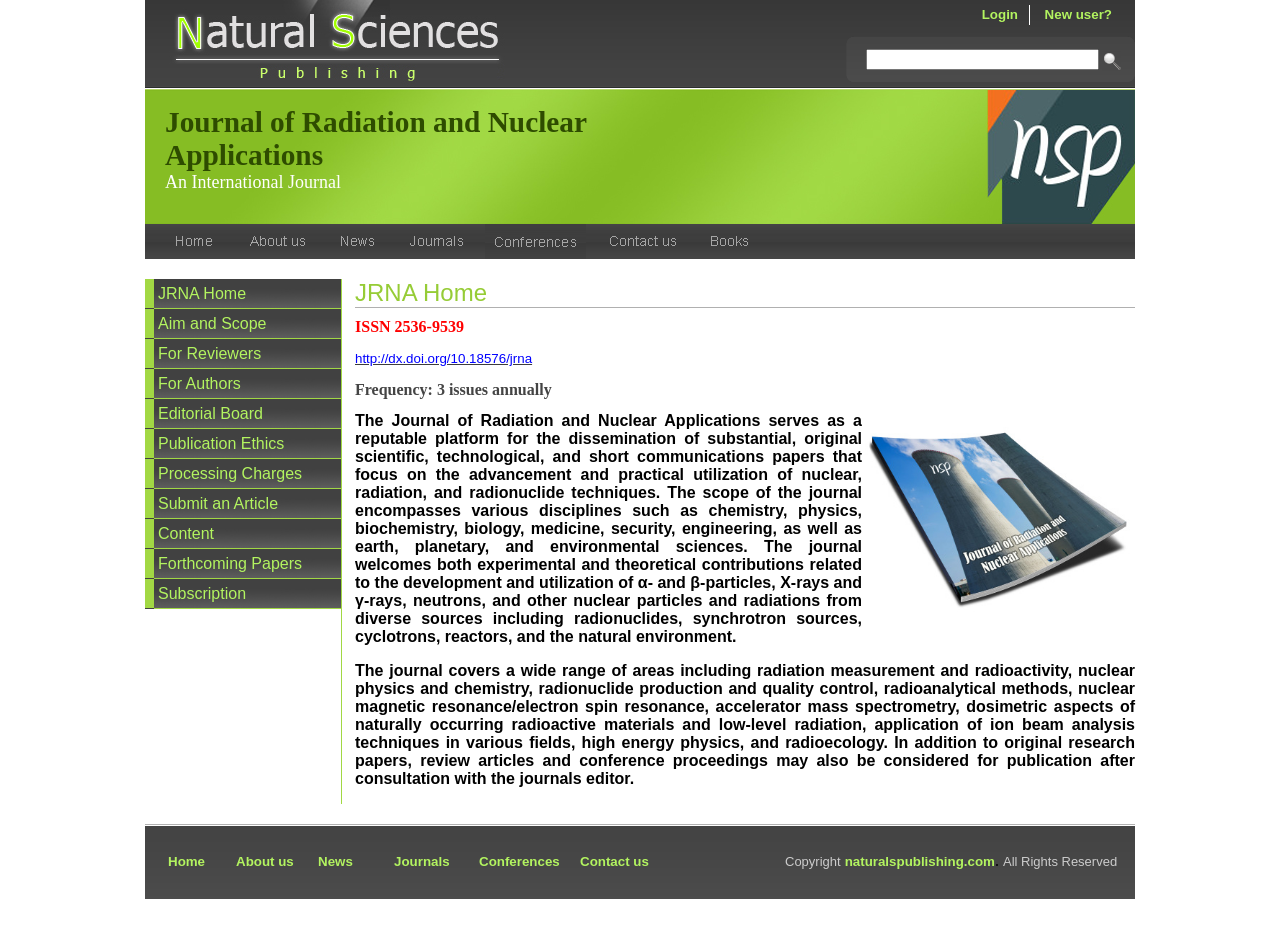Could you locate the bounding box coordinates for the section that should be clicked to accomplish this task: "Click the international journal link".

[0.379, 0.264, 0.458, 0.282]